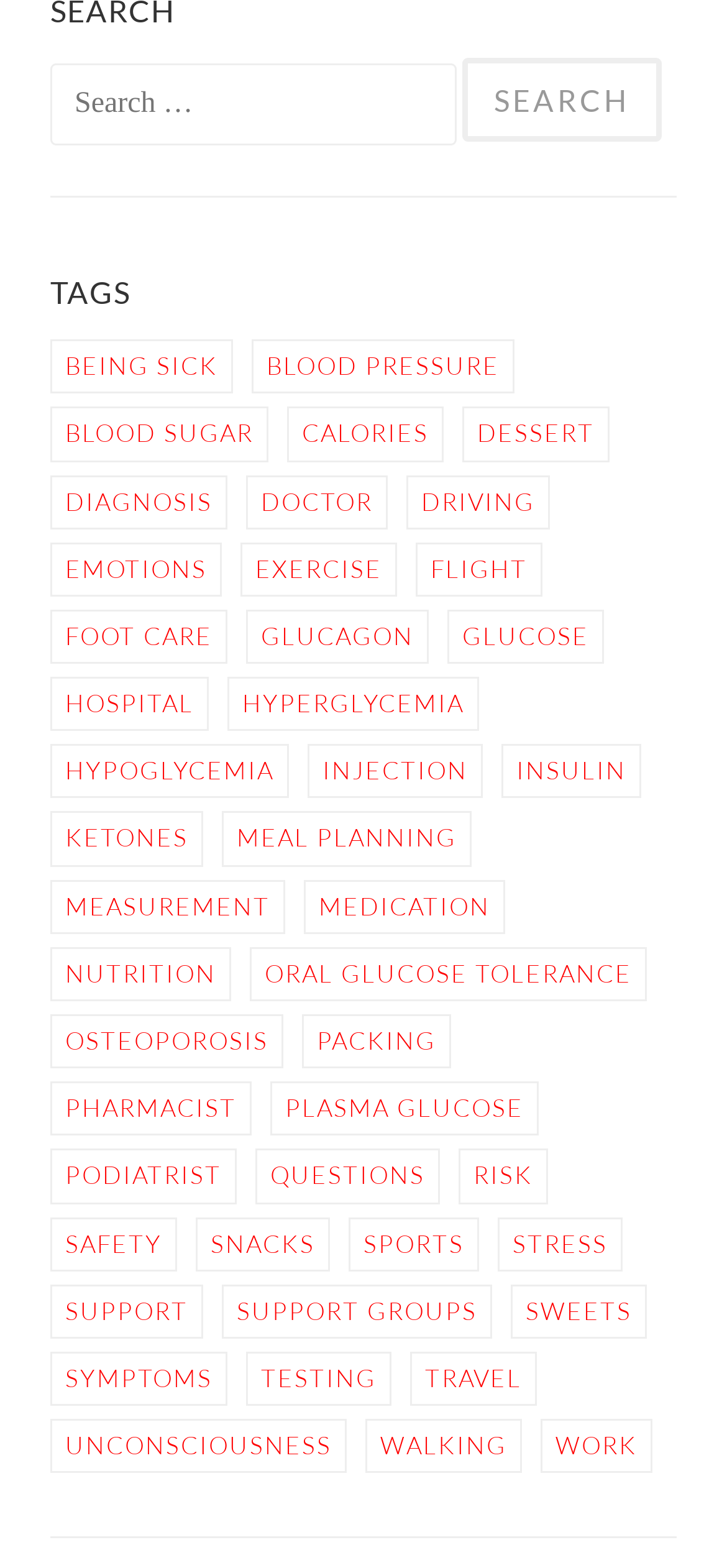Provide a short answer using a single word or phrase for the following question: 
How many items are under the 'Blood Sugar' tag?

16